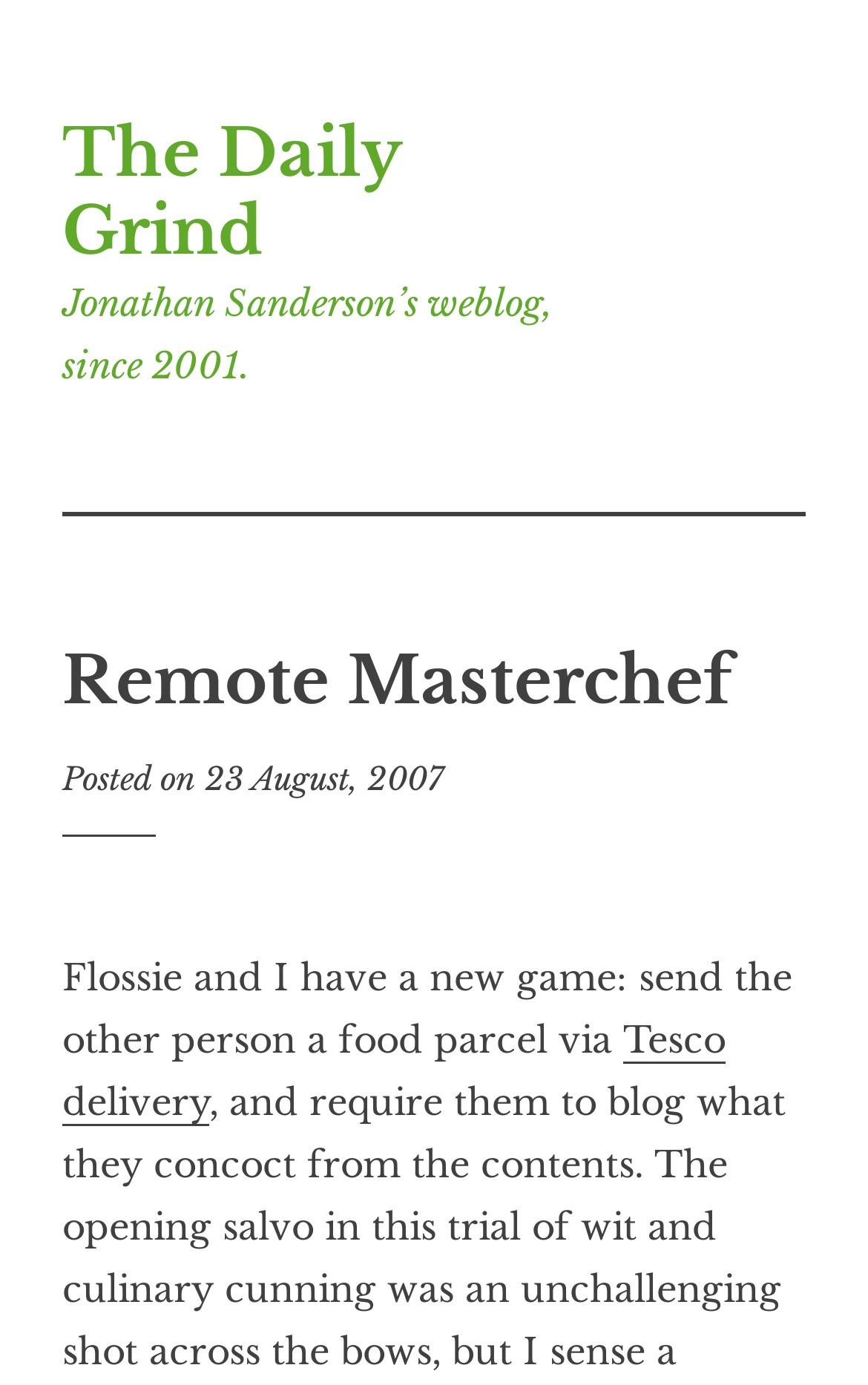Given the element description Full item page, identify the bounding box coordinates for the UI element on the webpage screenshot. The format should be (top-left x, top-left y, bottom-right x, bottom-right y), with values between 0 and 1.

None